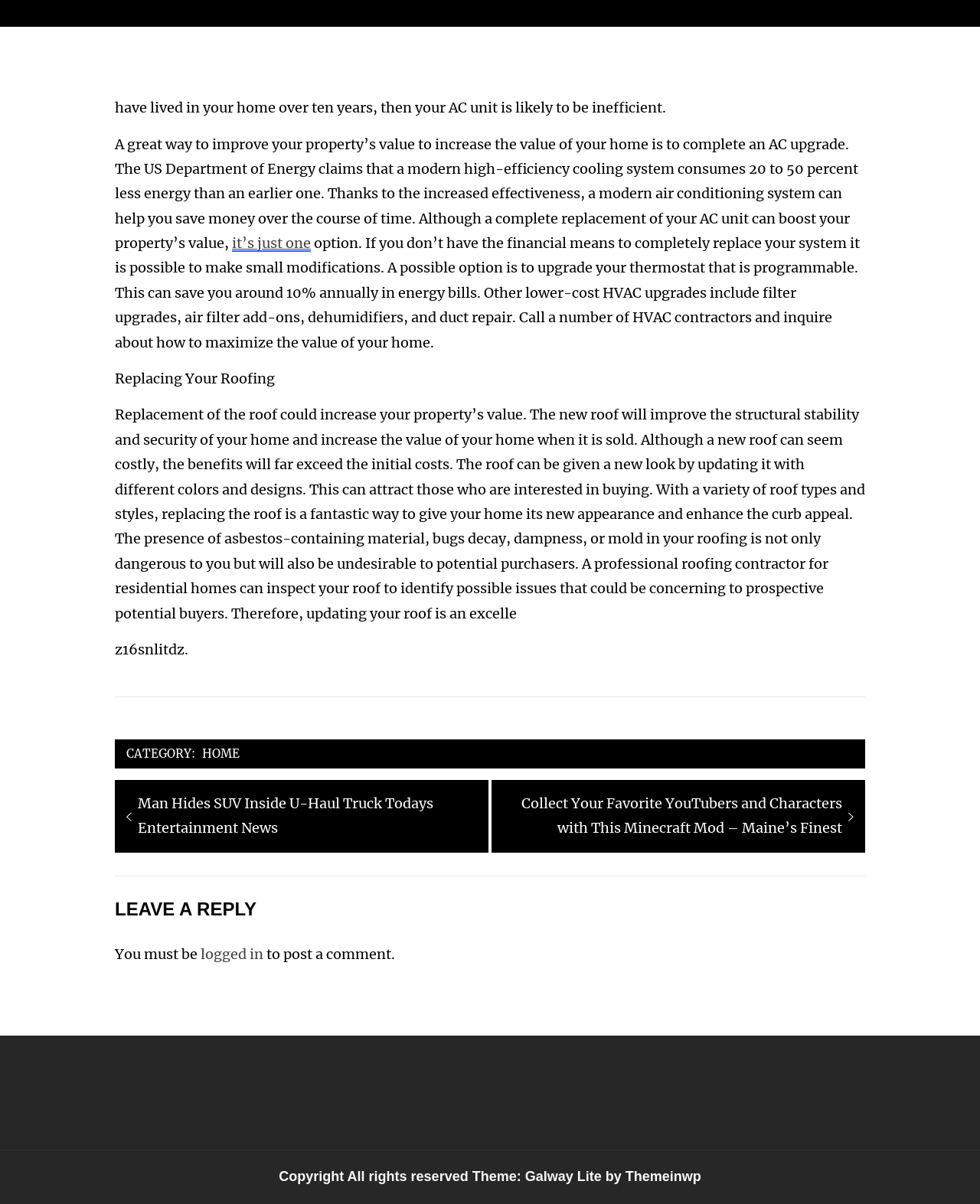Determine the bounding box for the HTML element described here: "Meesho Supplier Login". The coordinates should be given as [left, top, right, bottom] with each number being a float between 0 and 1.

None